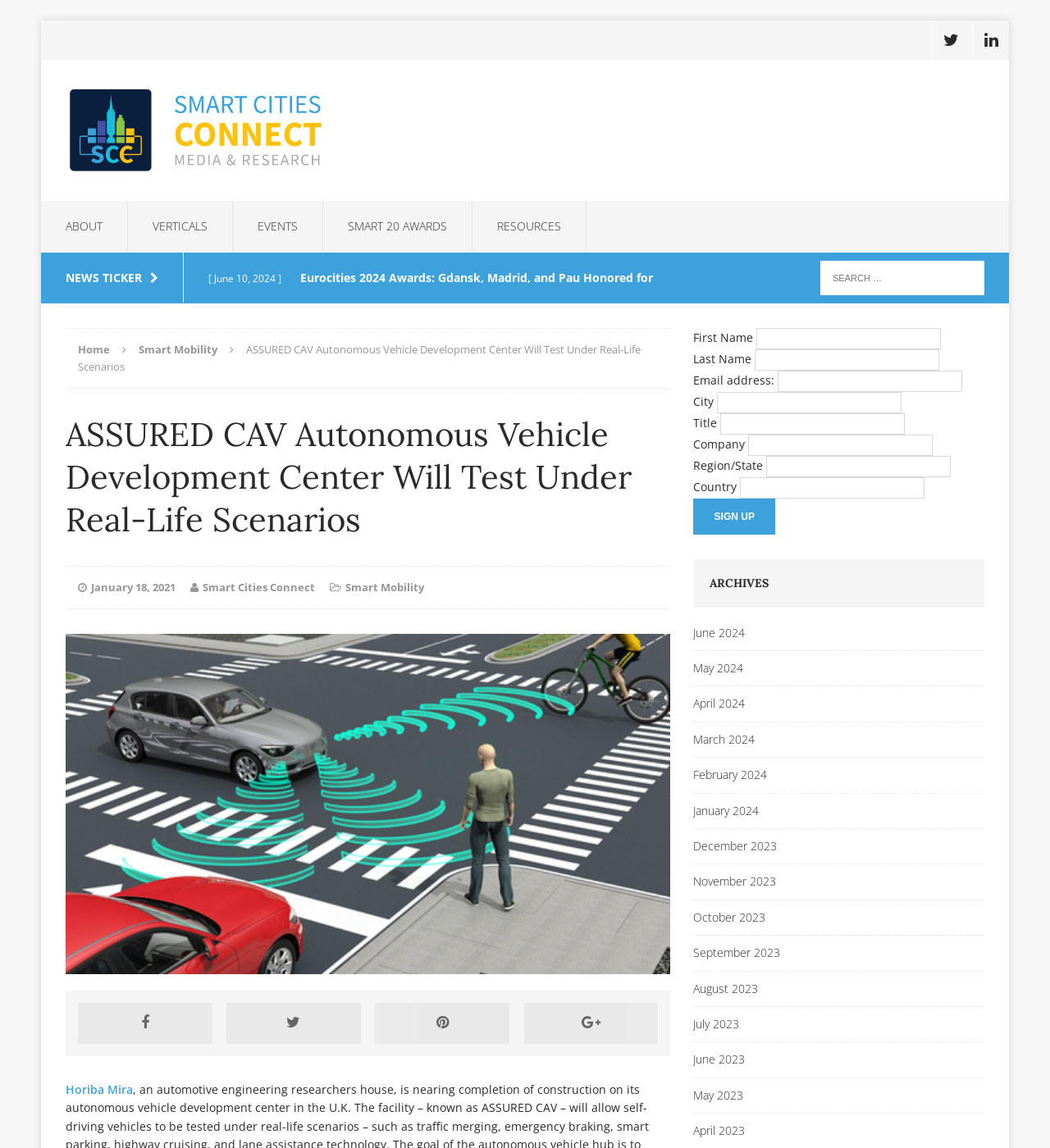What is the topic of the news article dated June 10, 2024?
Look at the screenshot and respond with one word or a short phrase.

Eurocities 2024 Awards